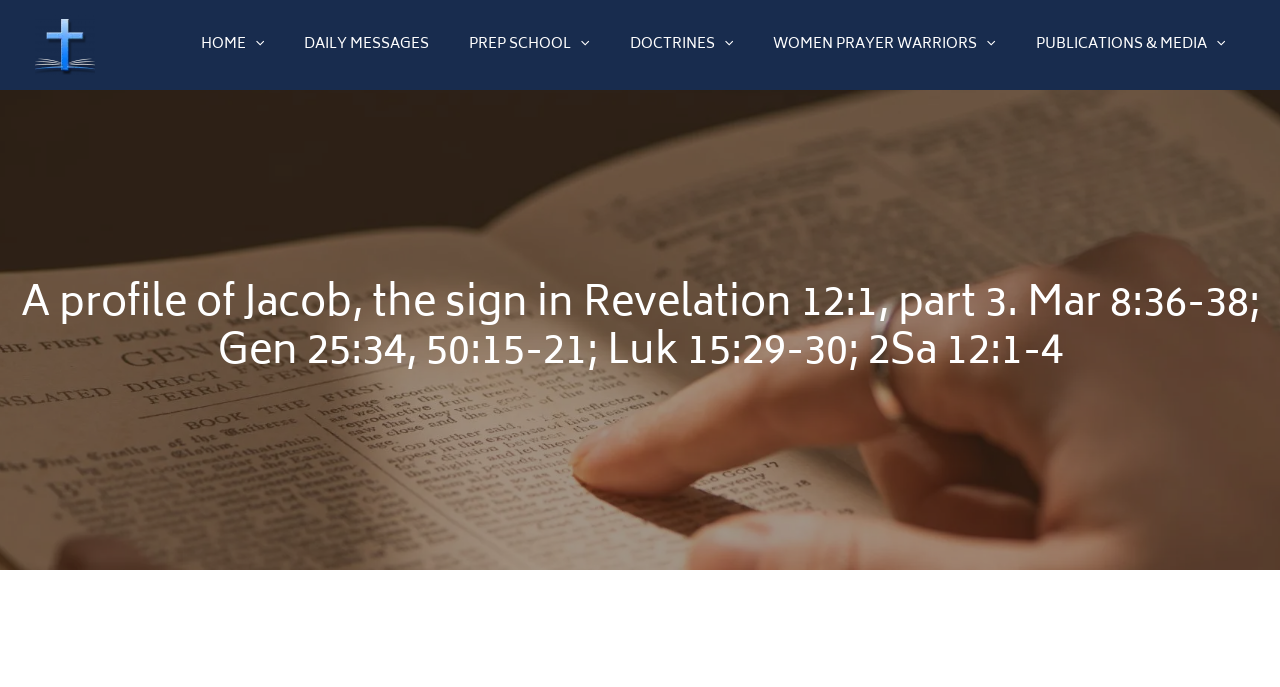How many navigation links are there?
From the details in the image, provide a complete and detailed answer to the question.

The navigation links can be found in the top navigation bar, which includes links to 'HOME', 'DAILY MESSAGES', 'PREP SCHOOL', 'DOCTRINES', 'WOMEN PRAYER WARRIORS', and 'PUBLICATIONS & MEDIA'. There are 7 links in total.